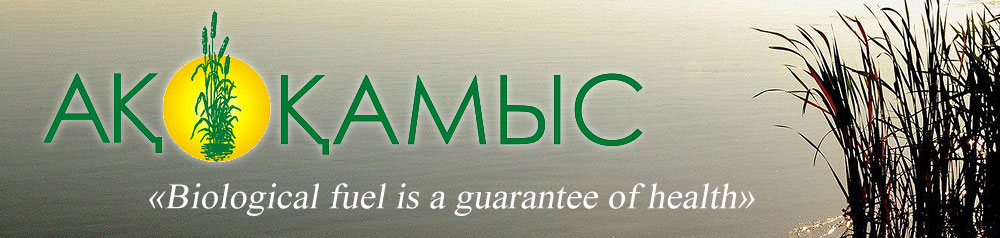Detail every aspect of the image in your description.

The image presents the branding of "Ak Kamys," a biofuel production plant emphasizing alternative energy sources. It features the company name prominently displayed in an elegant green font, accompanied by a circular logo that integrates a stylized depiction of a plant against a yellow background. Beneath the name, a tagline reads, “Biological fuel is a guarantee of health,” reflecting the company’s commitment to sustainable and health-conscious energy solutions. The backdrop showcases serene water and lush reeds, enhancing the natural and eco-friendly theme of the brand. This visual representation encapsulates the essence of renewable energy and ecological responsibility inherent in Ak Kamys's mission.